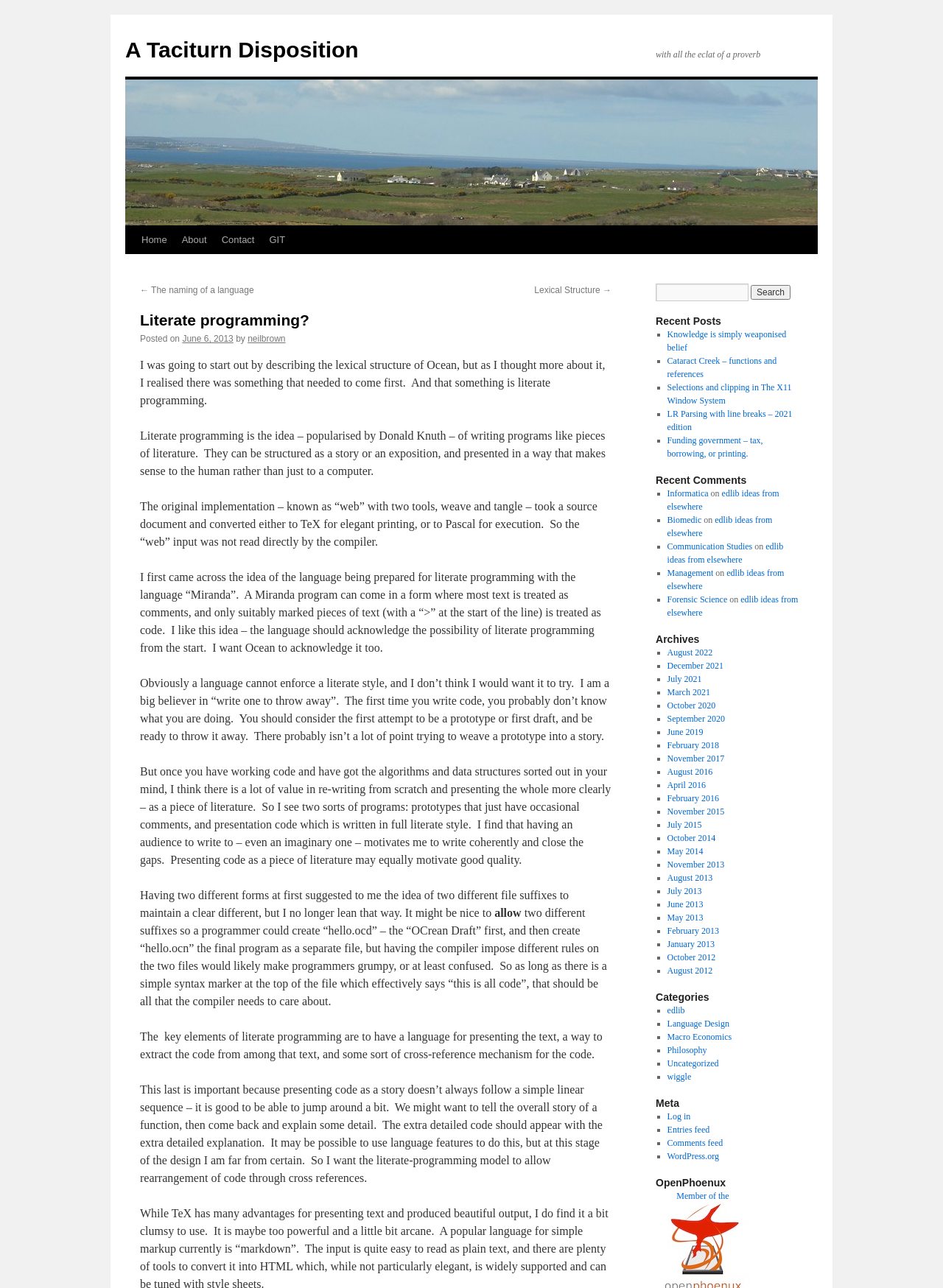What is literate programming?
Look at the image and answer the question using a single word or phrase.

writing programs like pieces of literature